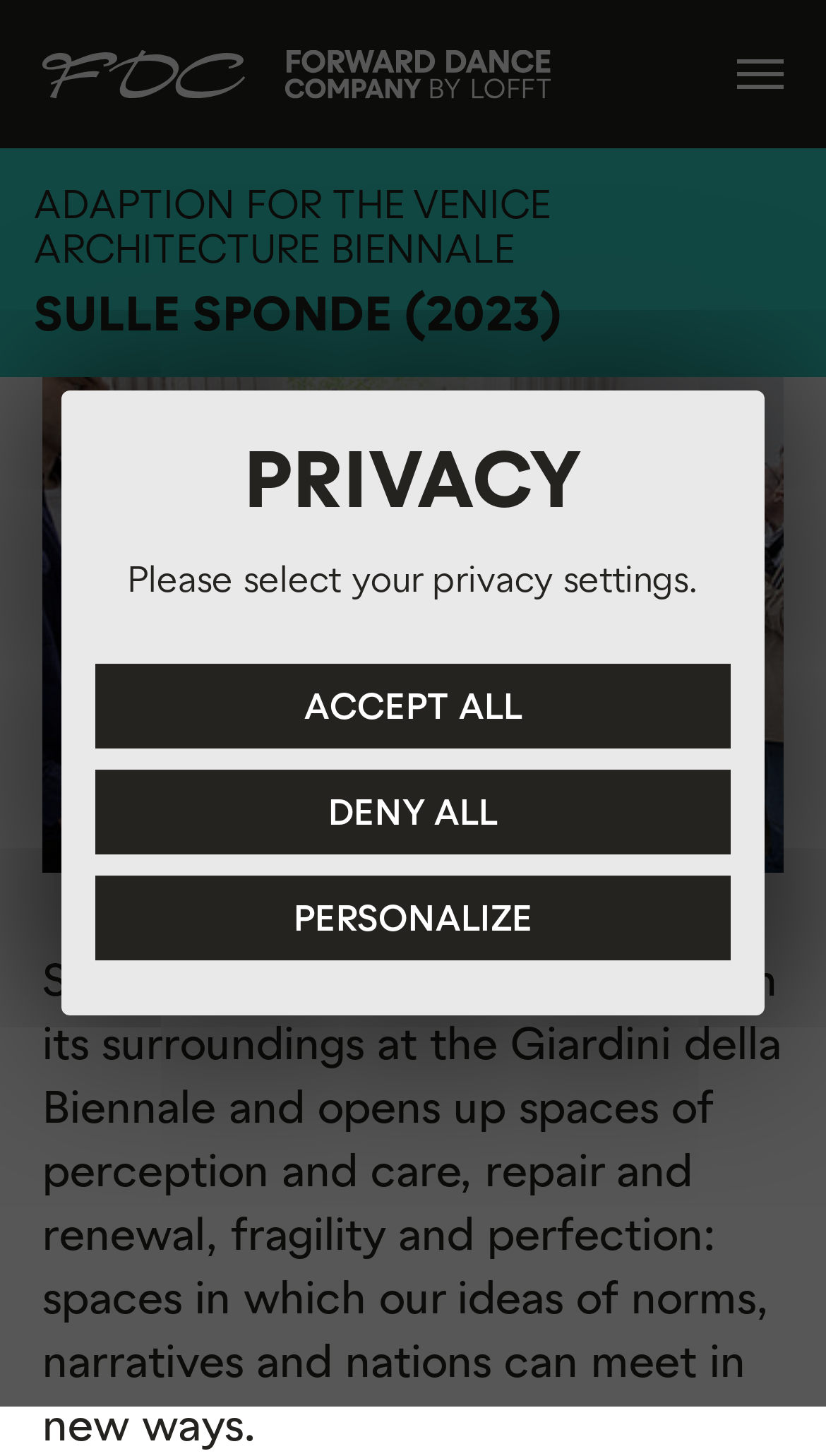What is the theme of the production?
Using the image, provide a concise answer in one word or a short phrase.

Dialogue with surroundings